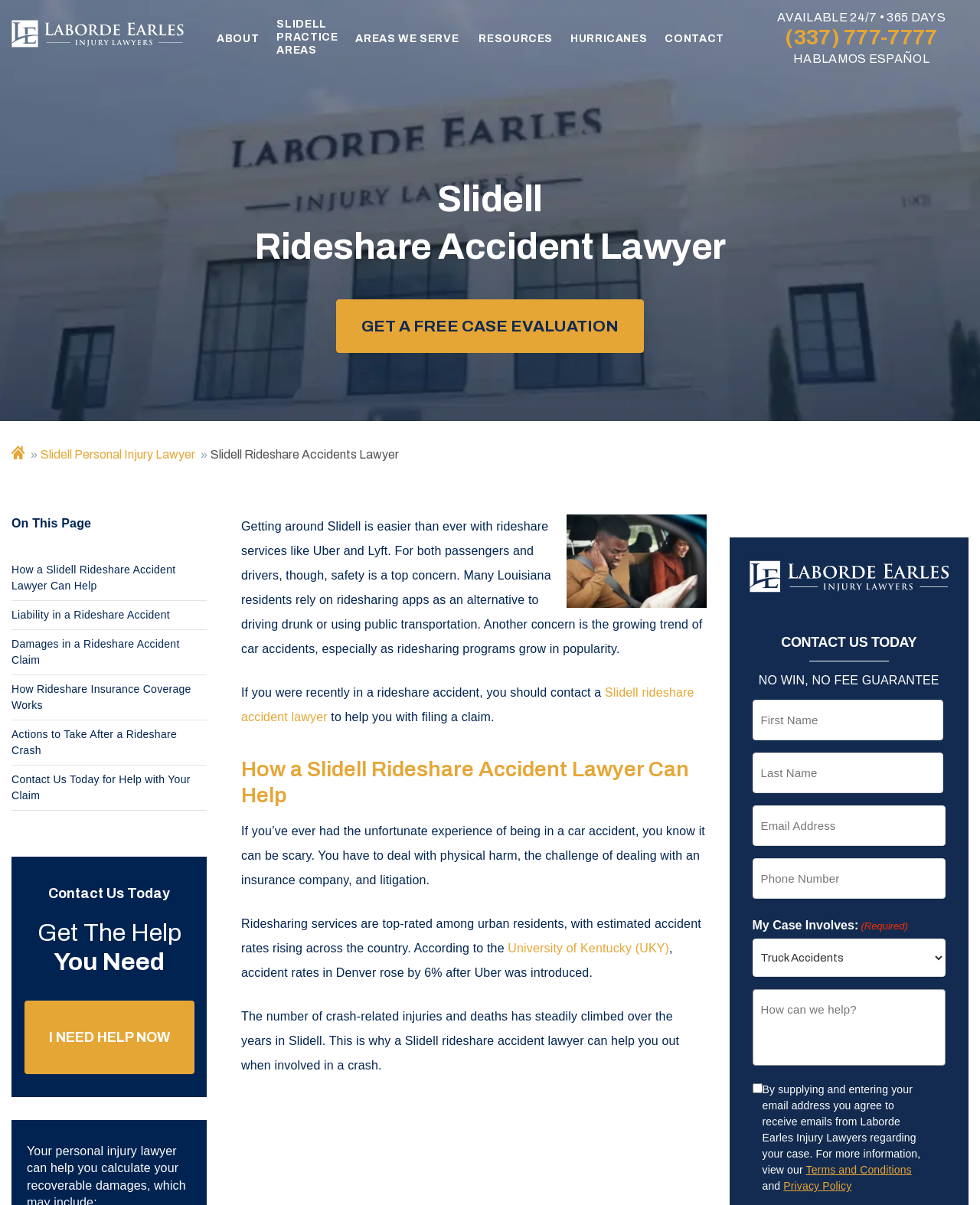Determine the bounding box coordinates of the clickable element necessary to fulfill the instruction: "Get a free case evaluation". Provide the coordinates as four float numbers within the 0 to 1 range, i.e., [left, top, right, bottom].

[0.343, 0.249, 0.657, 0.293]